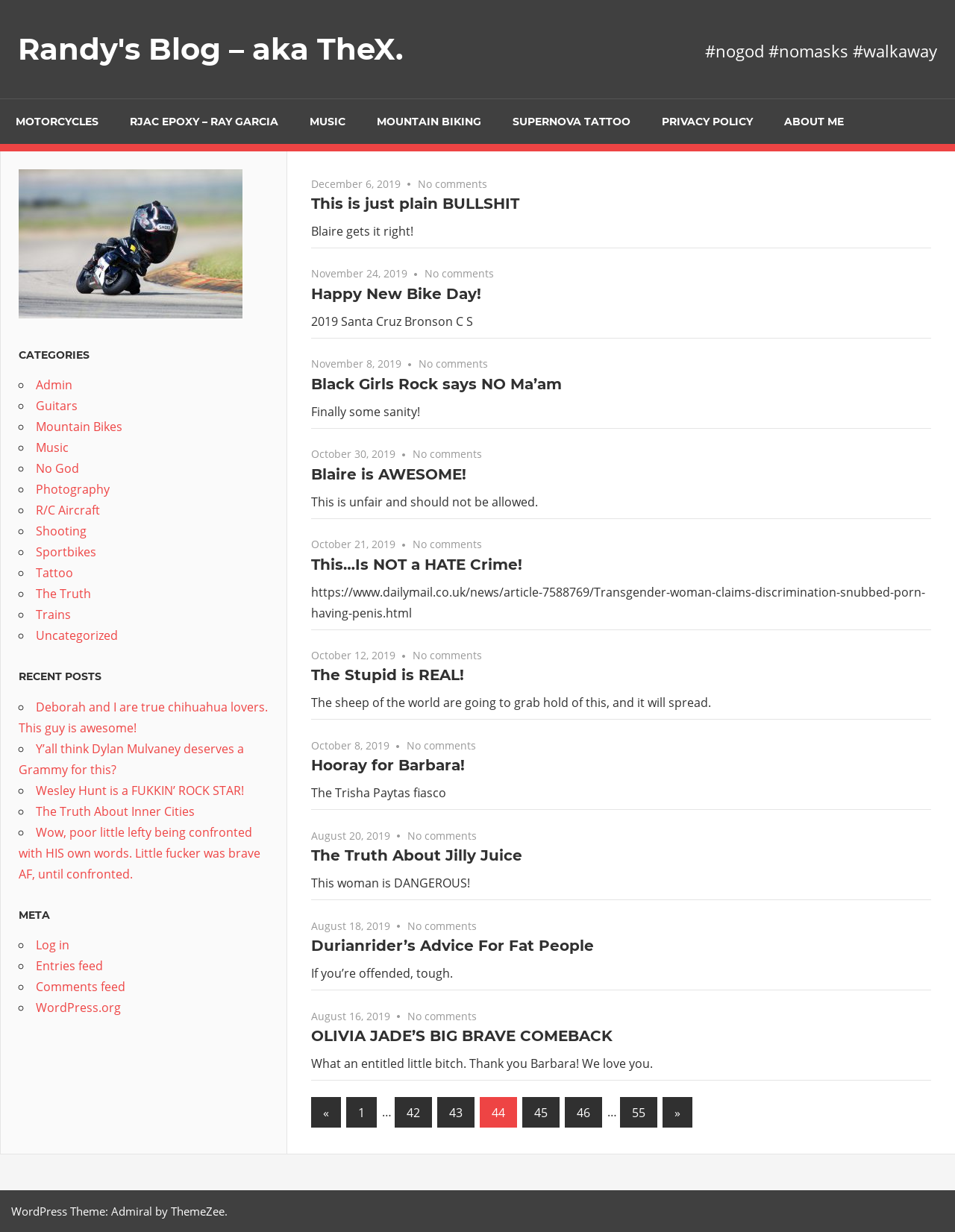What is the name of the blog?
Based on the image, provide your answer in one word or phrase.

Randy's Blog